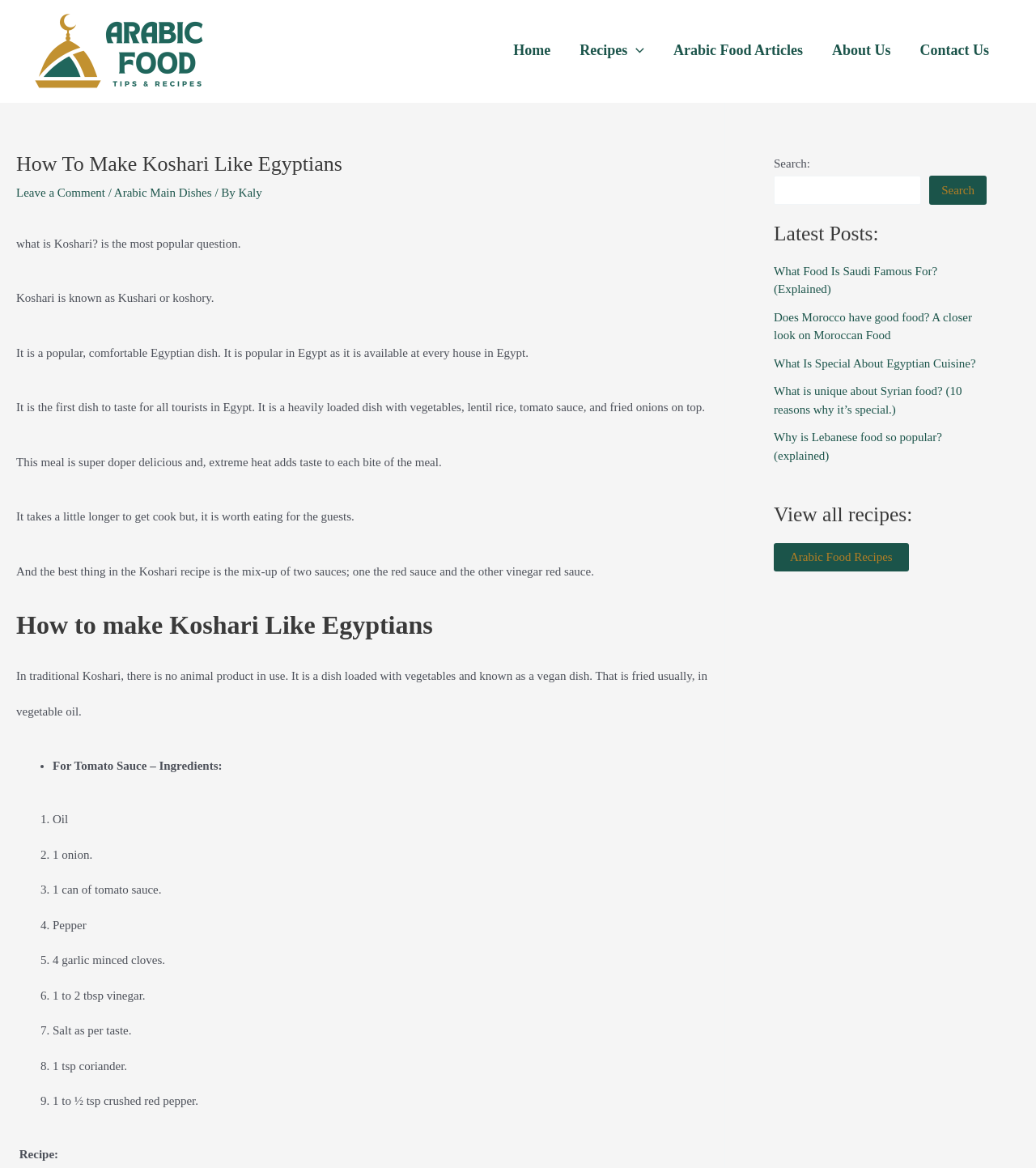Using the webpage screenshot, locate the HTML element that fits the following description and provide its bounding box: "parent_node: Recipes aria-label="Menu Toggle"".

[0.606, 0.028, 0.622, 0.058]